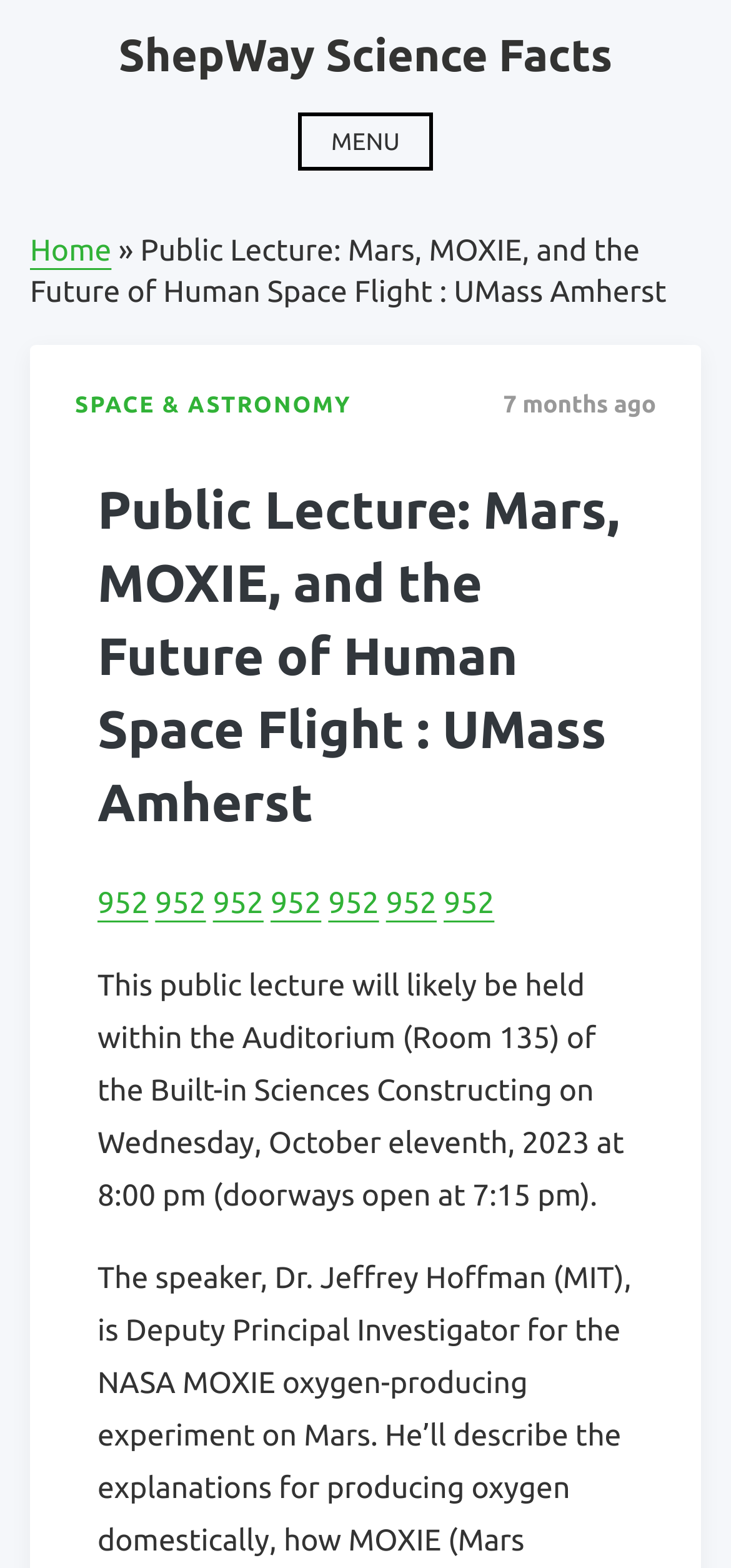Provide a one-word or brief phrase answer to the question:
How many times is the number 952 mentioned on the page?

7